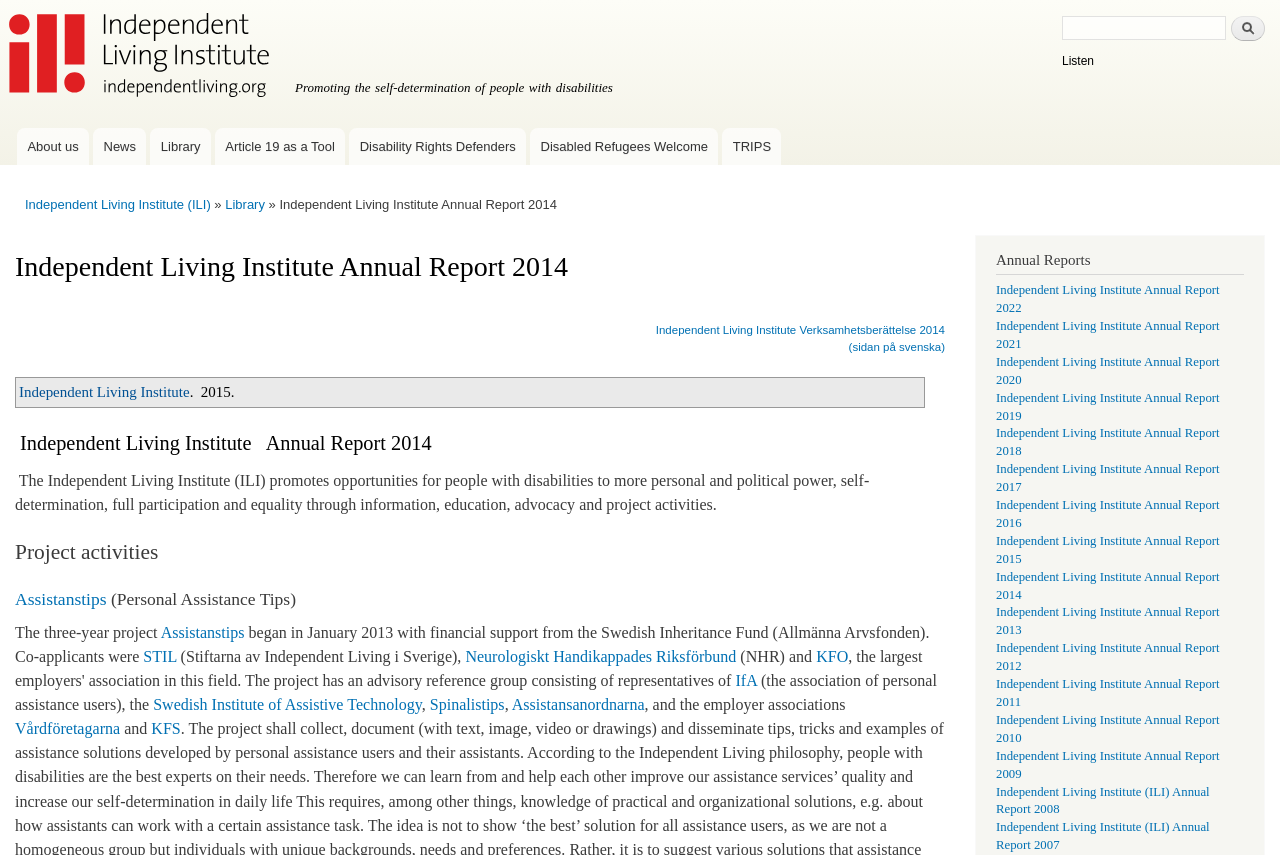Identify the main heading from the webpage and provide its text content.

Independent Living Institute Annual Report 2014